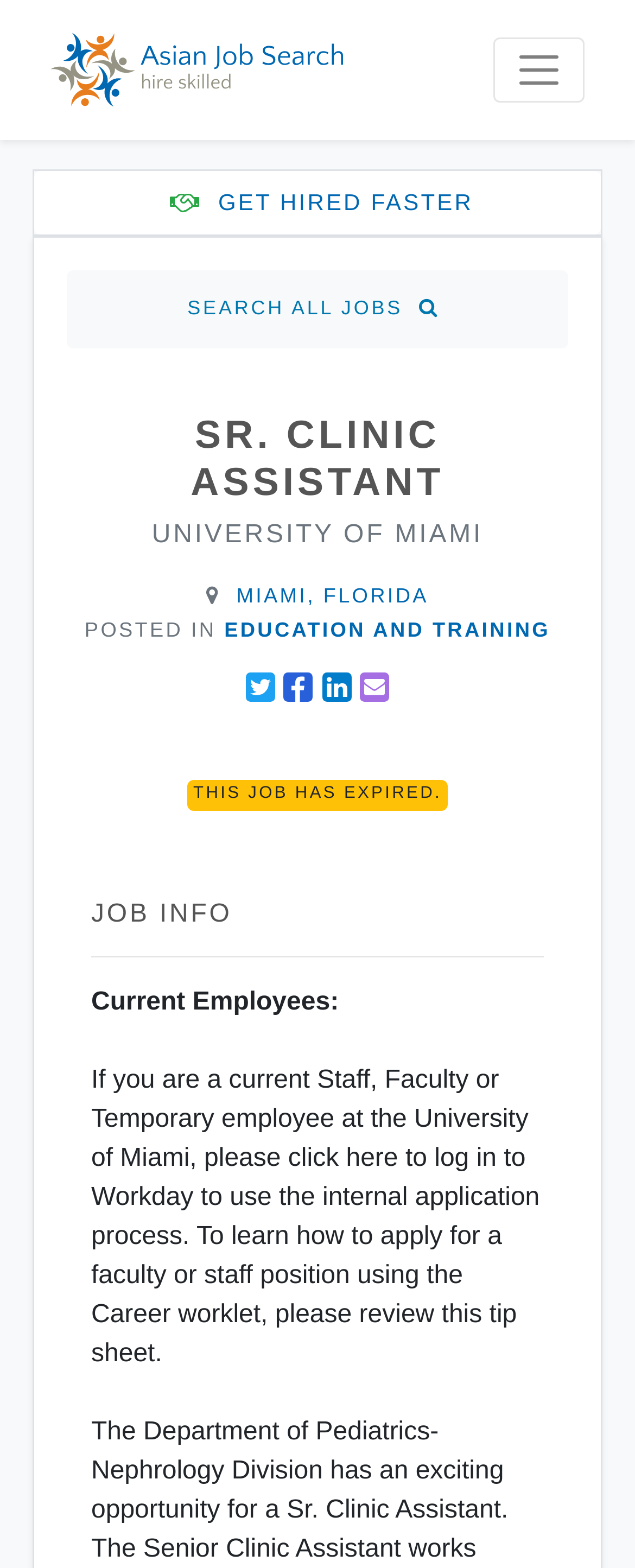How can current employees of the University of Miami apply for the job?
Use the image to answer the question with a single word or phrase.

Log in to Workday